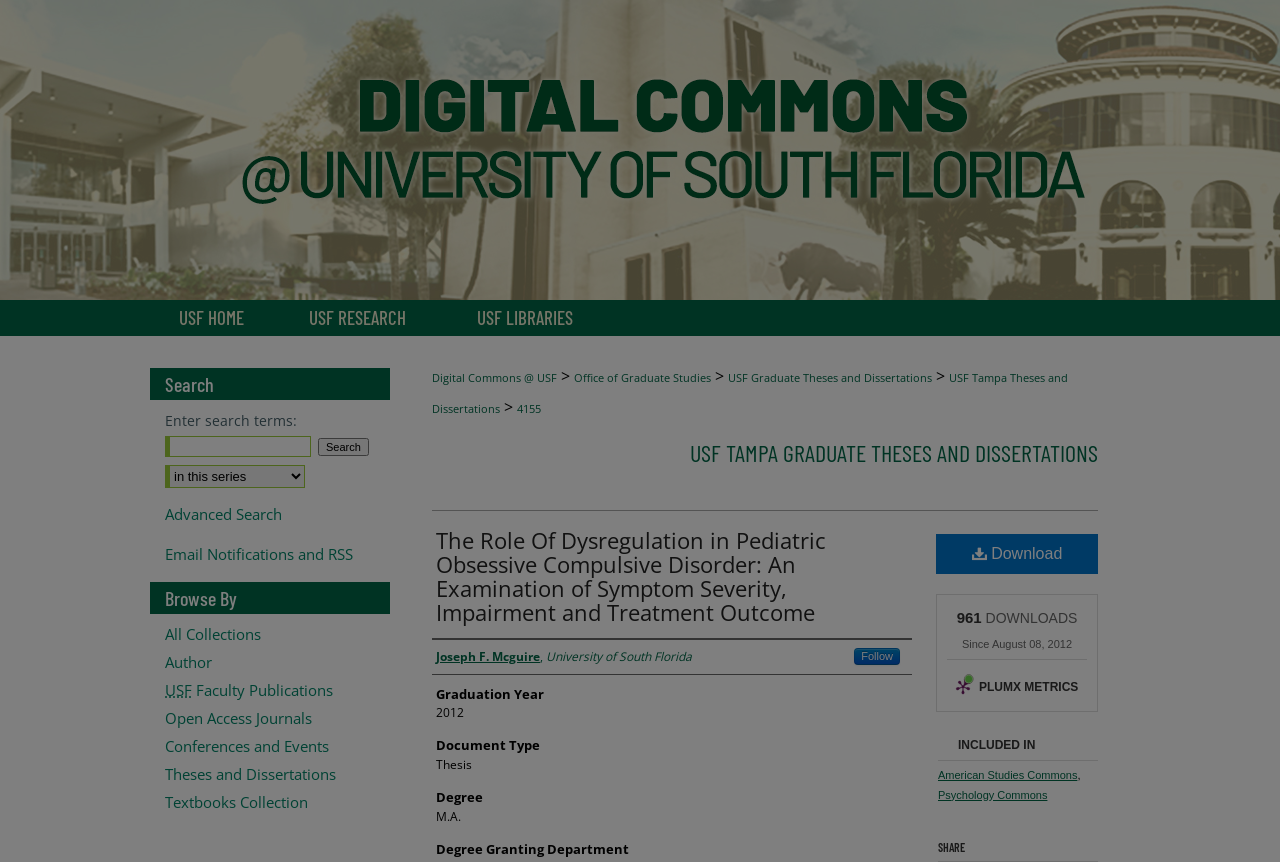Provide a brief response in the form of a single word or phrase:
Who is the author of the thesis?

Joseph F. Mcguire